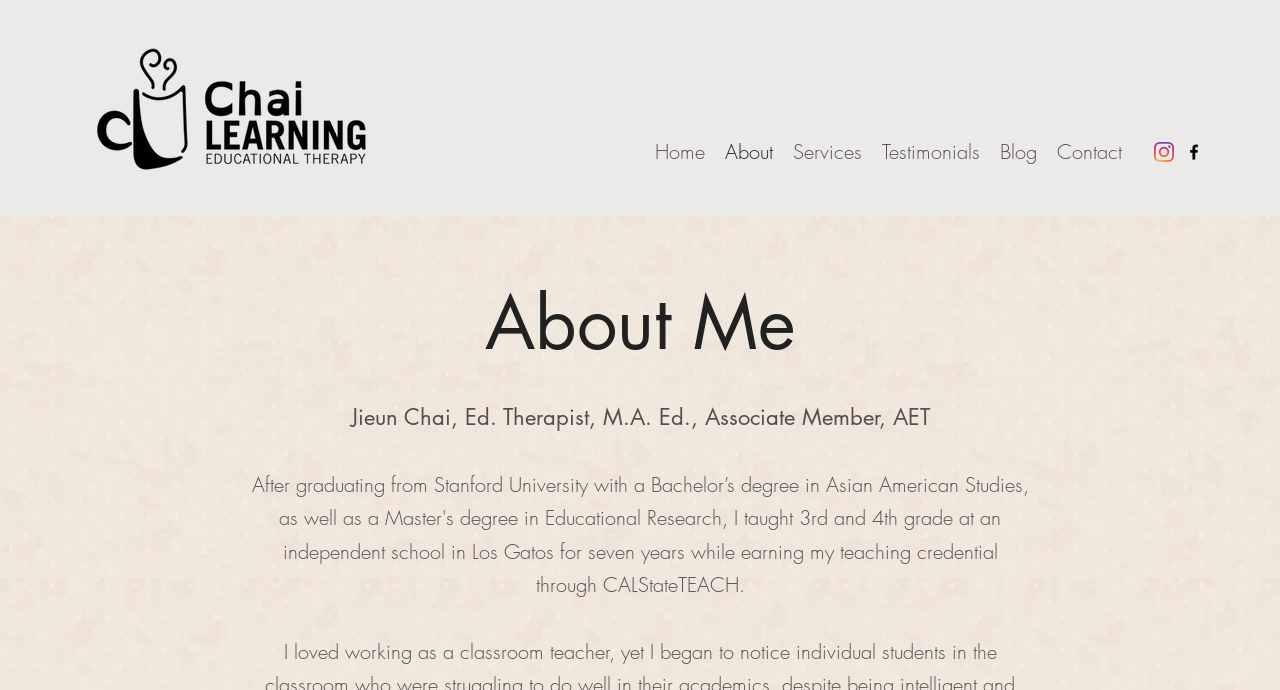What is the logo image filename?
Please provide a detailed answer to the question.

I found the answer by looking at the image element with the filename 'Chai-Learning-logo_transparent.png' which is the logo image.